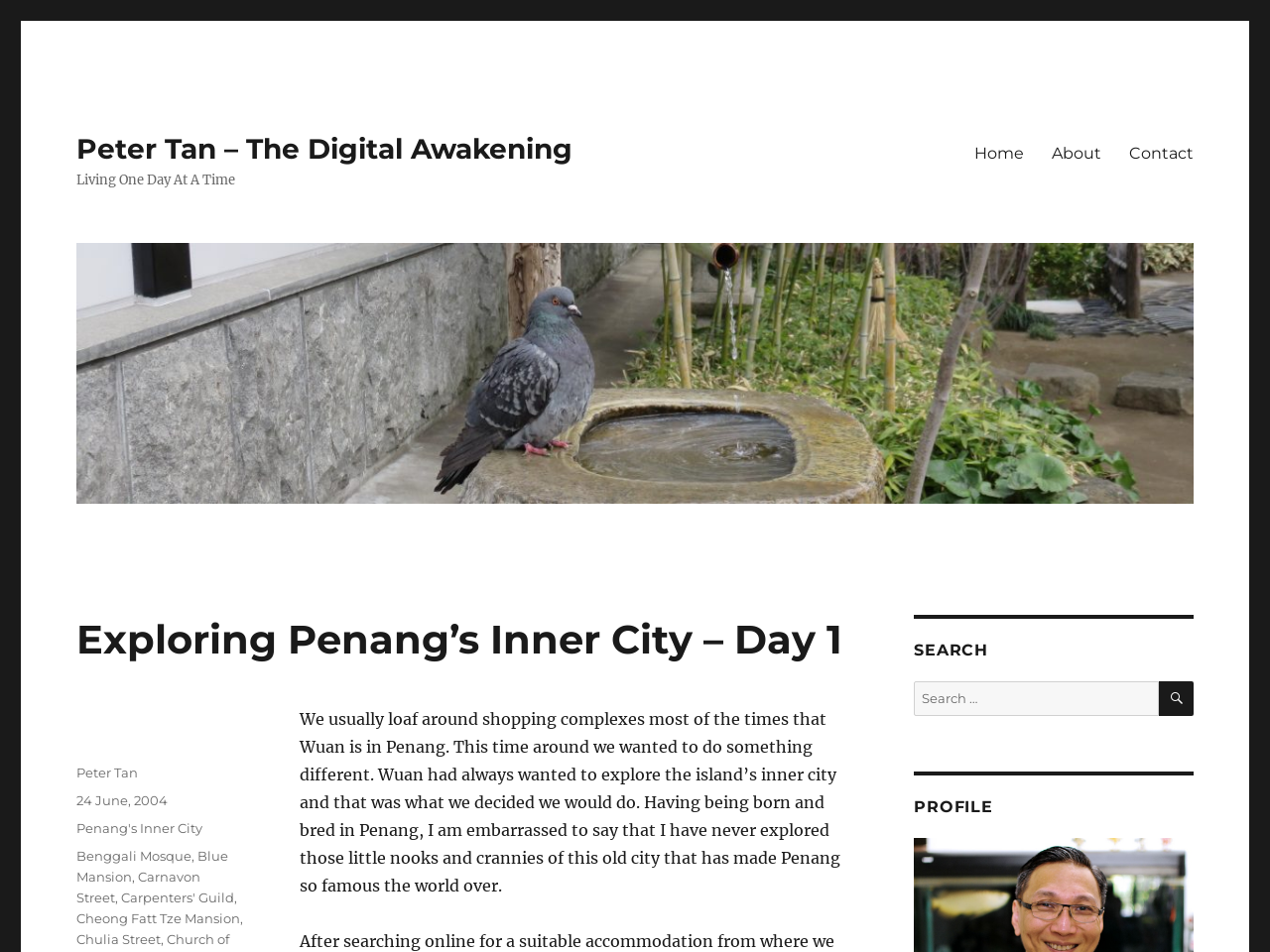Determine the bounding box coordinates of the clickable element to complete this instruction: "search for something". Provide the coordinates in the format of four float numbers between 0 and 1, [left, top, right, bottom].

[0.72, 0.715, 0.912, 0.752]